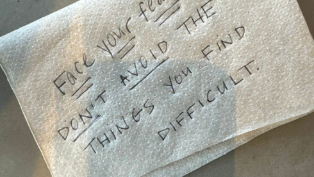Respond to the question below with a single word or phrase:
What is the tone of the message?

Empowering